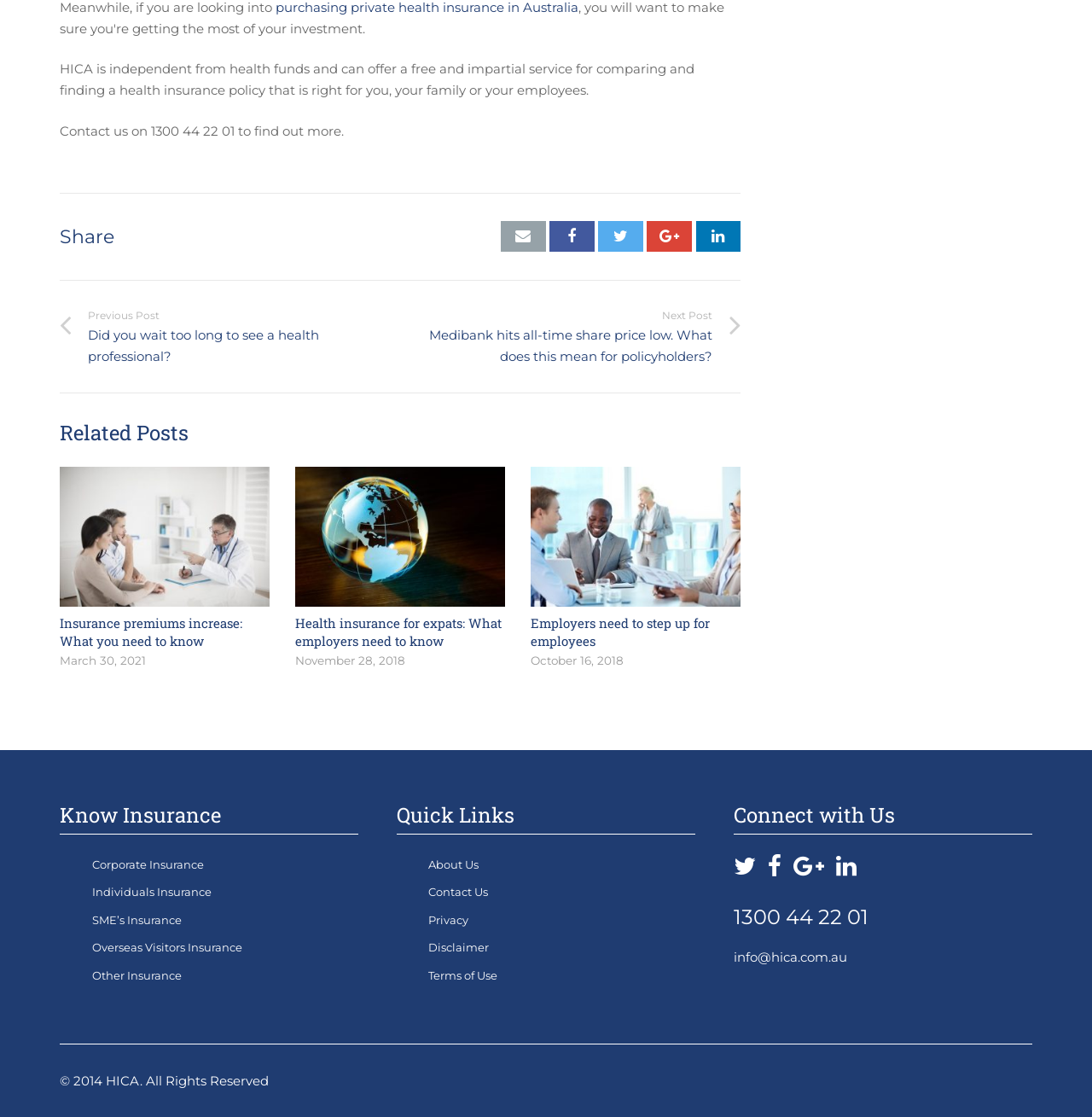What types of insurance does HICA offer?
Provide a detailed and well-explained answer to the question.

I looked at the links under the 'Know Insurance' heading and found the different types of insurance offered by HICA, which are Corporate, Individuals, SME’s, Overseas Visitors, and Other.